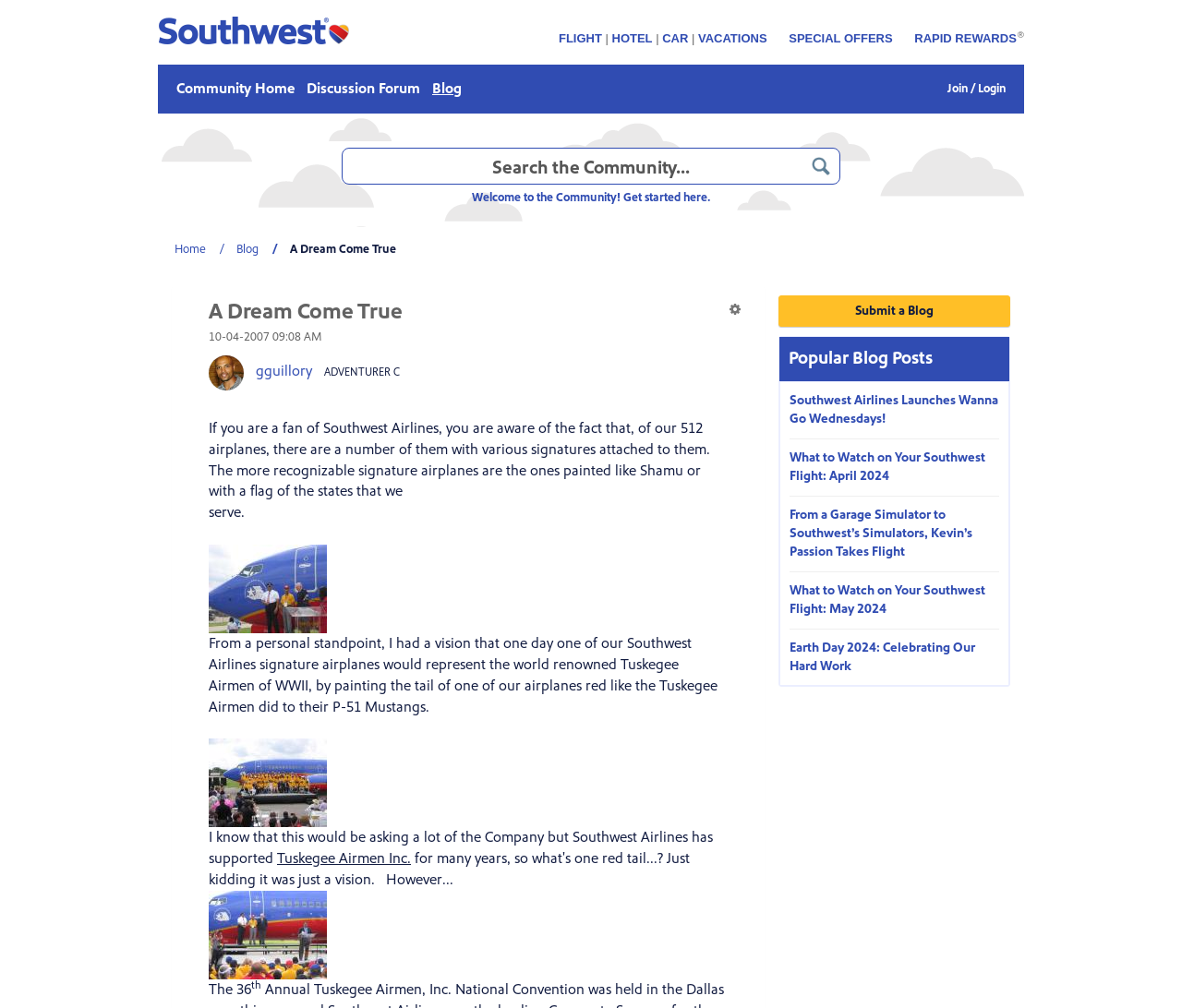Show the bounding box coordinates of the region that should be clicked to follow the instruction: "Explore the Drum Shop link."

None